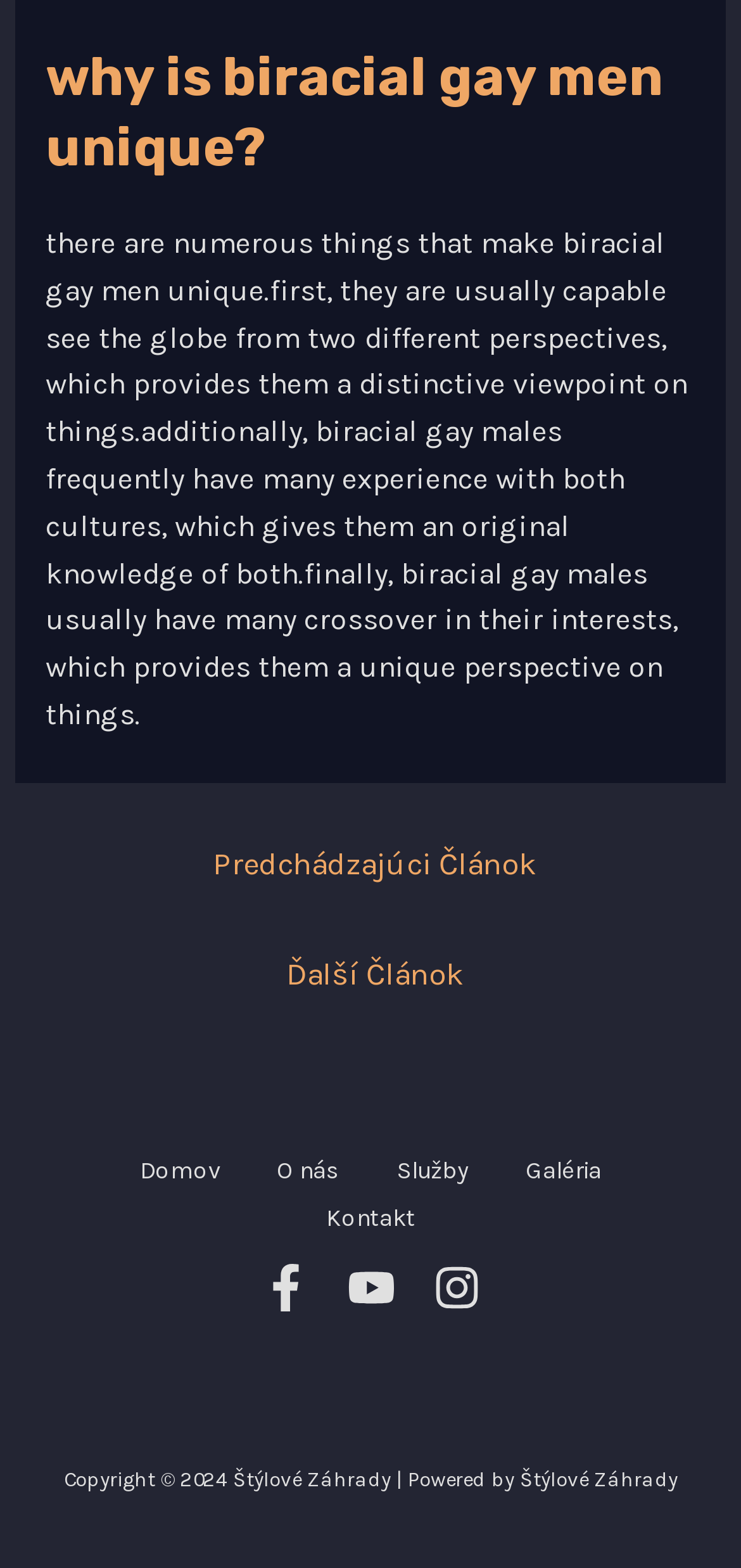How many social media links are available?
Using the information presented in the image, please offer a detailed response to the question.

There are three social media links available, which are Facebook, YouTube, and Instagram, each with its corresponding image.